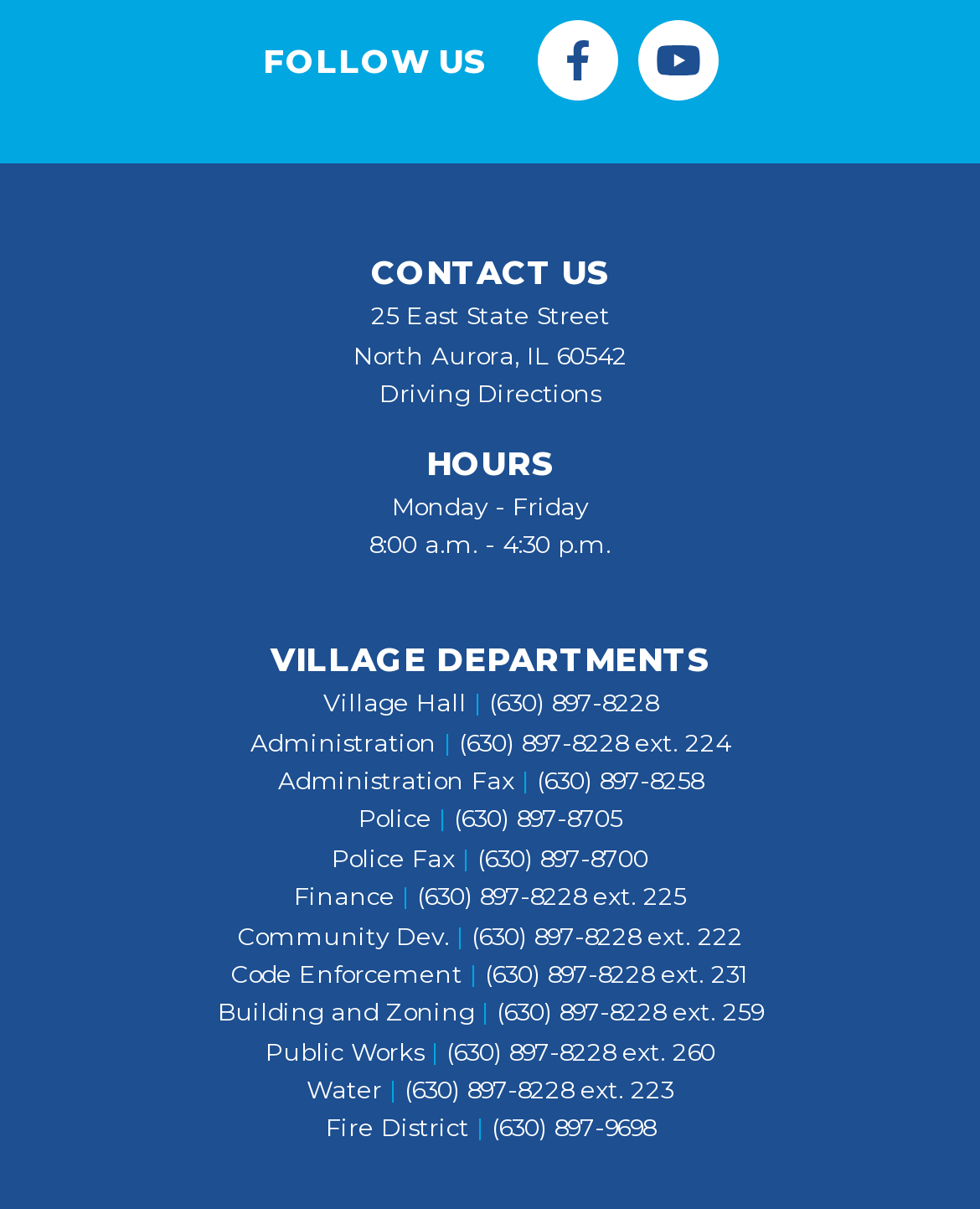Identify the bounding box of the UI component described as: "Facebook.".

[0.547, 0.018, 0.629, 0.084]